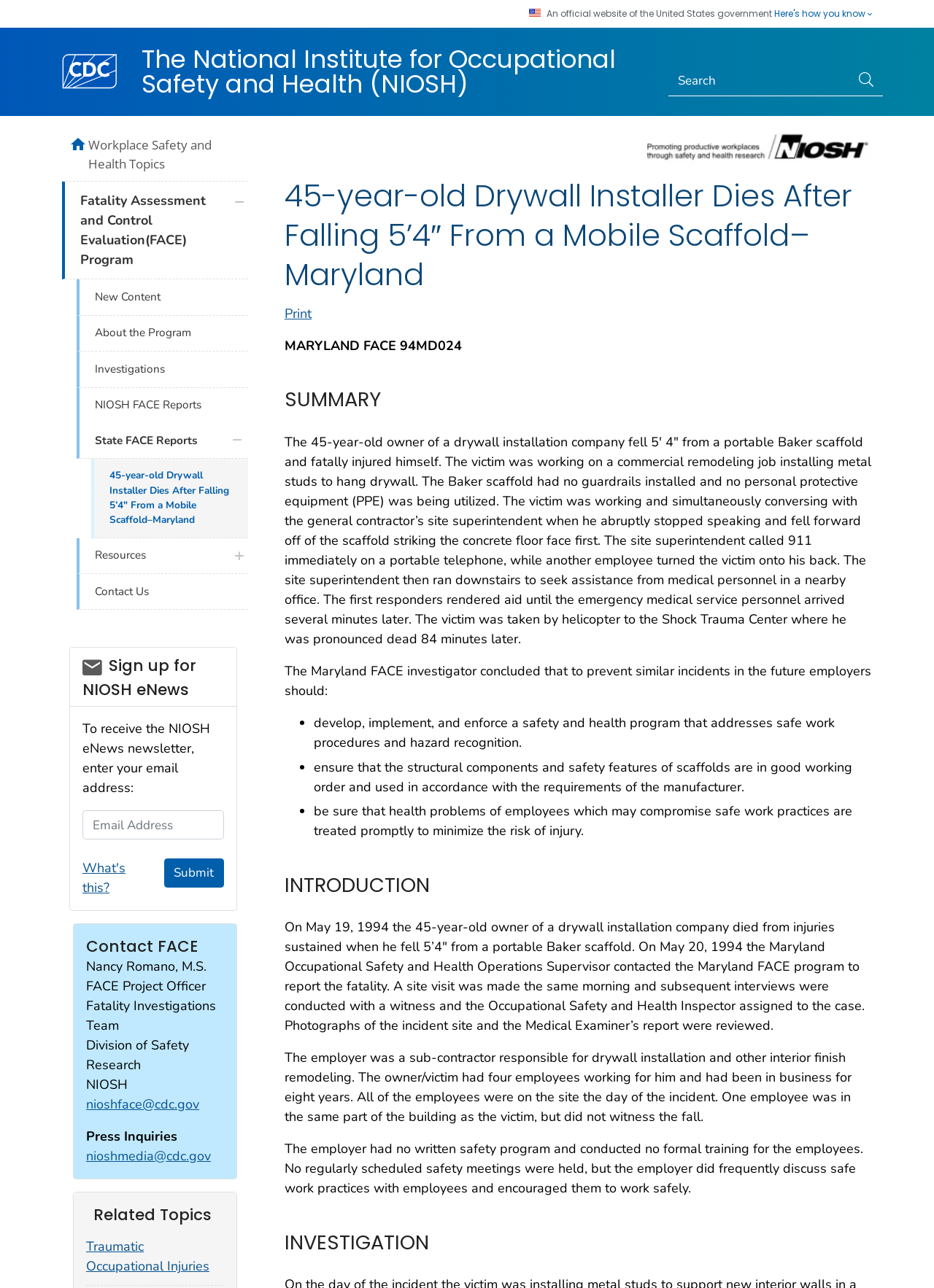Use a single word or phrase to answer this question: 
What is the purpose of the scaffold mentioned in the report?

To hang drywall